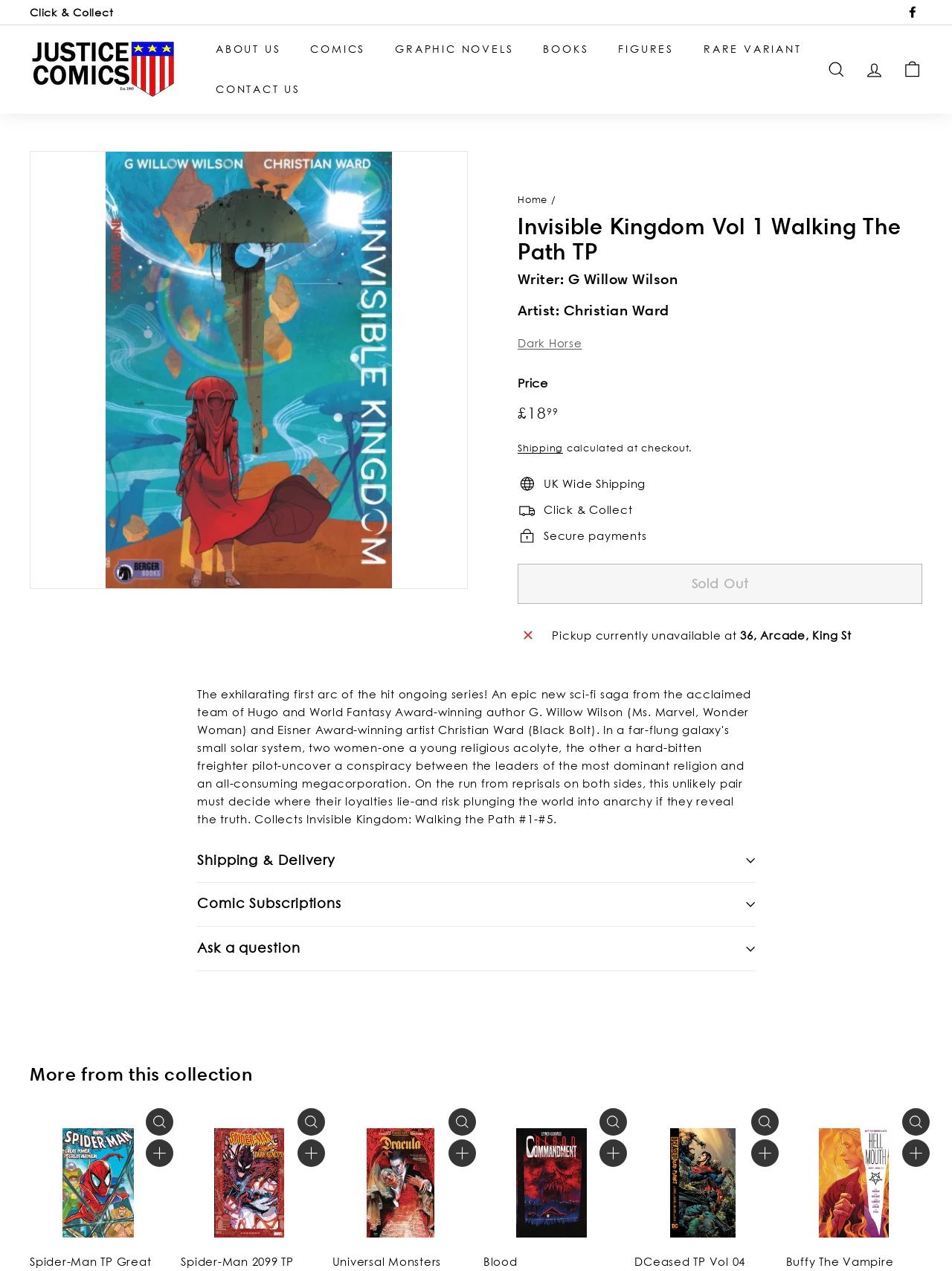Examine the image carefully and respond to the question with a detailed answer: 
What is the name of the comic book?

I found the answer by looking at the heading element with the text 'Invisible Kingdom Vol 1 Walking The Path TP' which is located at the top of the page, indicating that it is the title of the comic book.